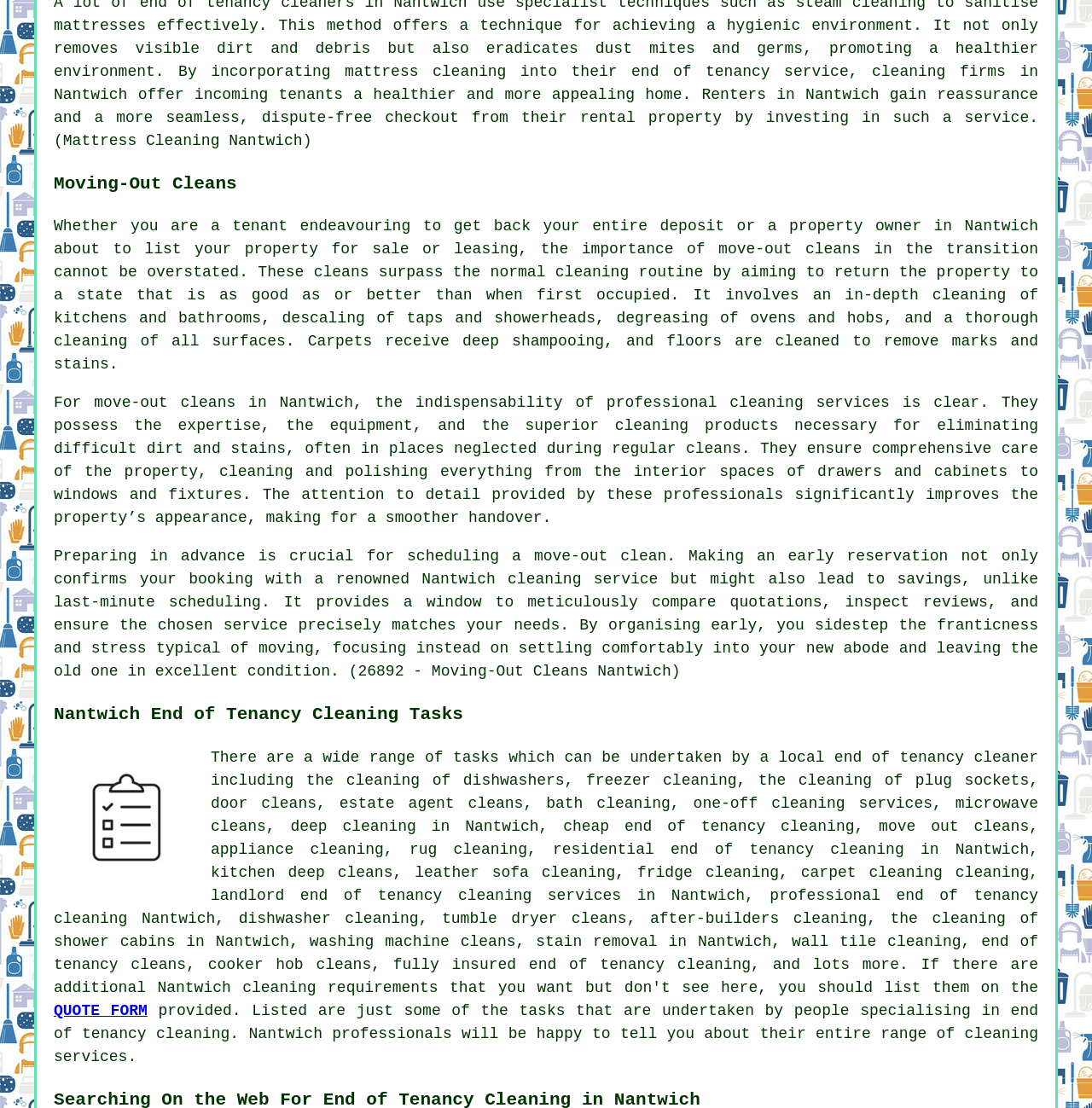Identify the bounding box of the UI element described as follows: "cleaning". Provide the coordinates as four float numbers in the range of 0 to 1 [left, top, right, bottom].

[0.508, 0.238, 0.576, 0.253]